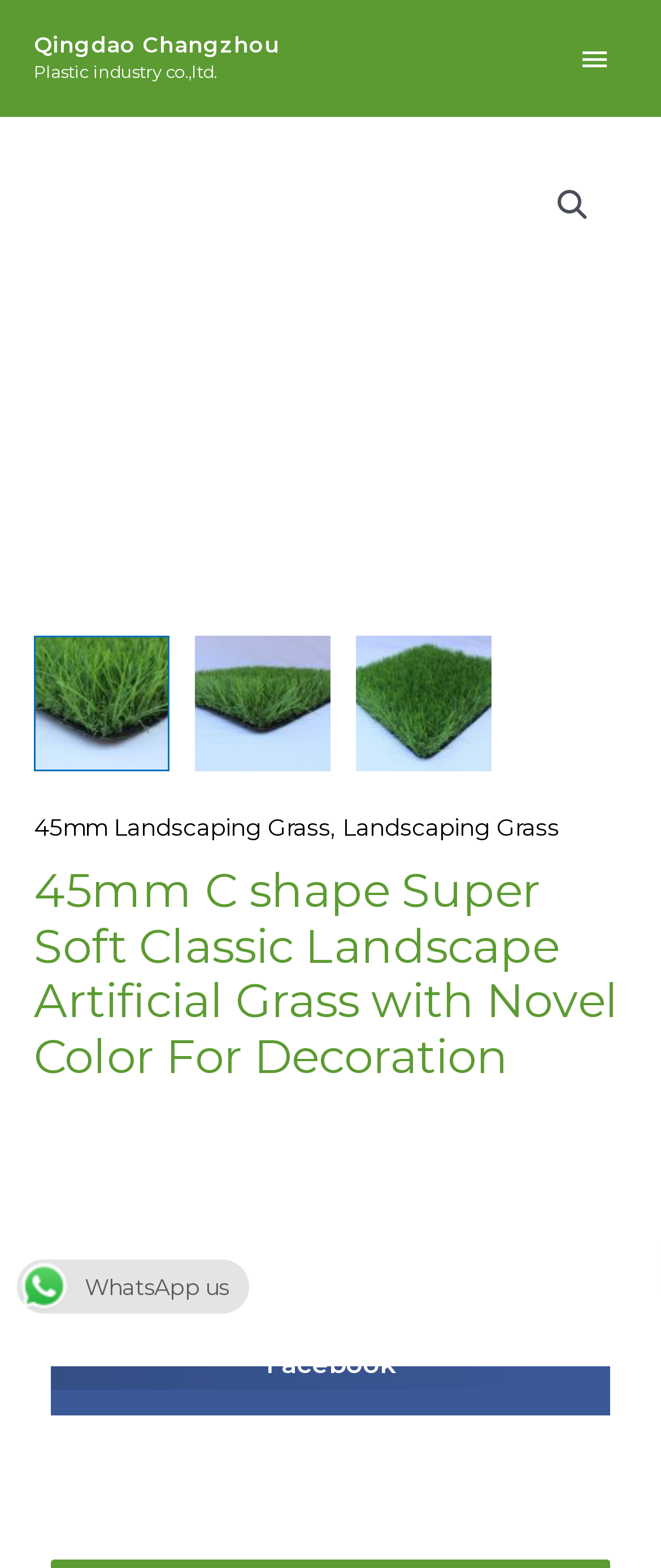Answer the question below in one word or phrase:
What is the name of the product?

45mm C shape Super Soft Classic Landscape Artificial Grass